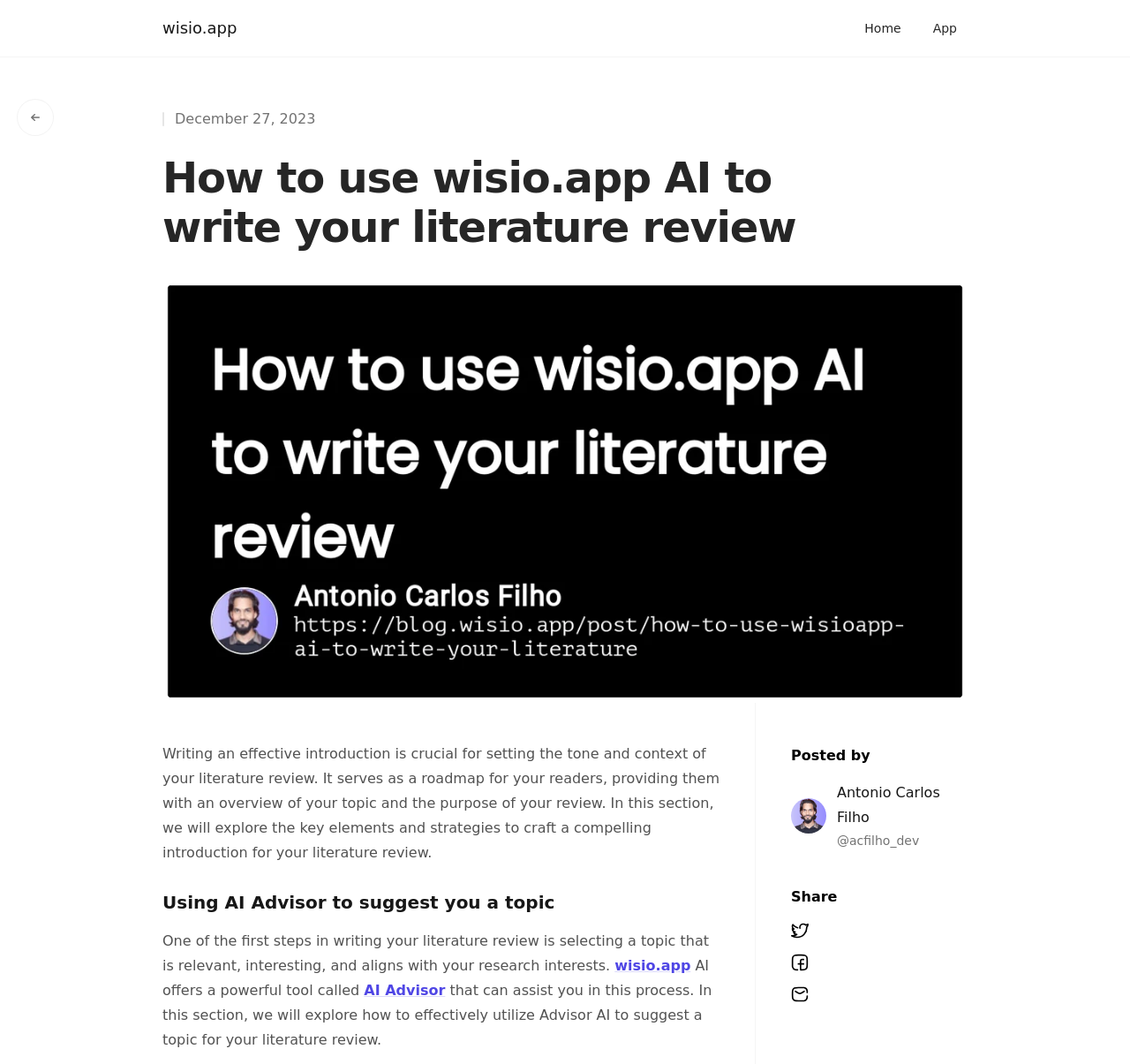Locate the bounding box coordinates of the element's region that should be clicked to carry out the following instruction: "Share on Twitter". The coordinates need to be four float numbers between 0 and 1, i.e., [left, top, right, bottom].

[0.7, 0.867, 0.716, 0.883]